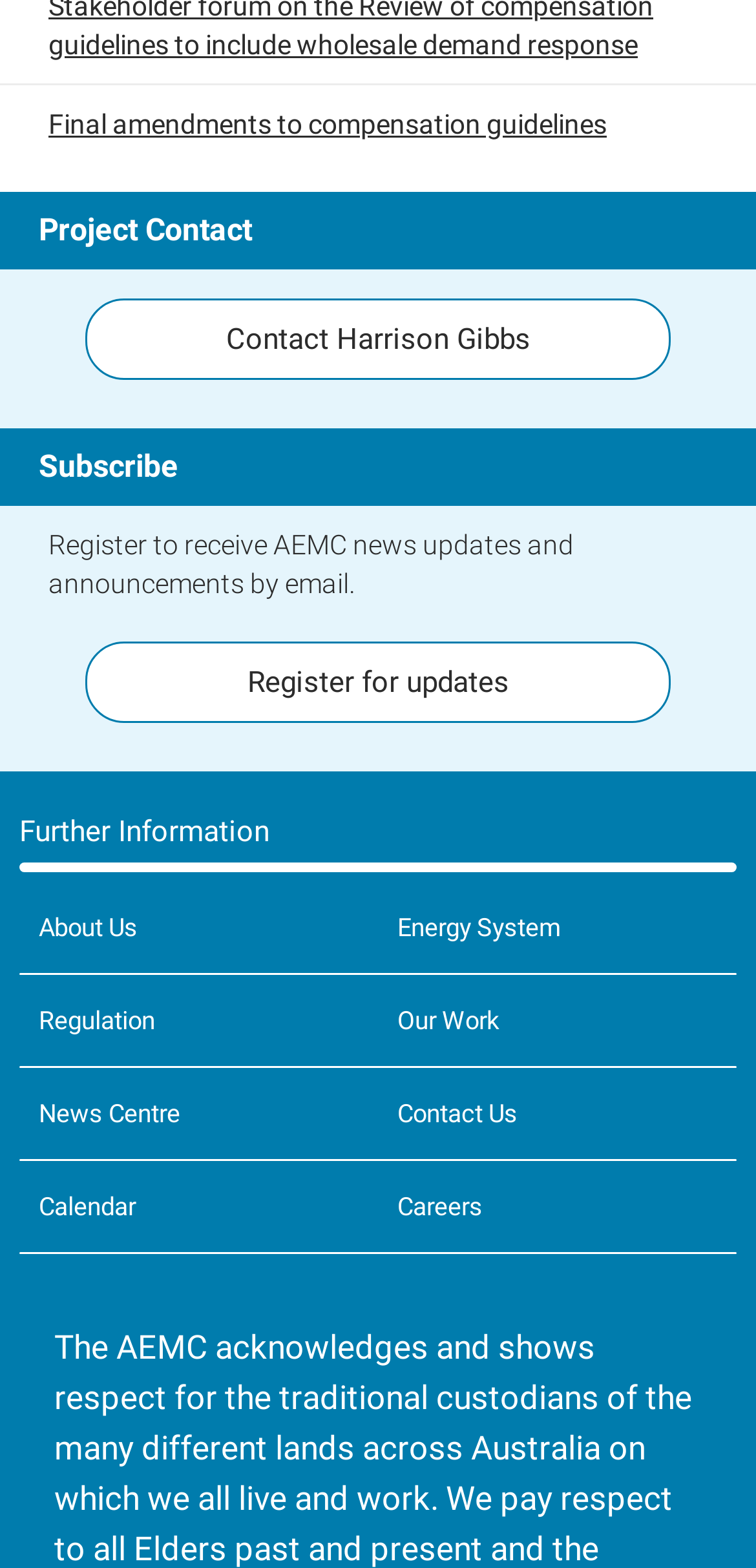Find the bounding box coordinates of the element you need to click on to perform this action: 'Learn about the energy system'. The coordinates should be represented by four float values between 0 and 1, in the format [left, top, right, bottom].

[0.5, 0.562, 0.974, 0.62]